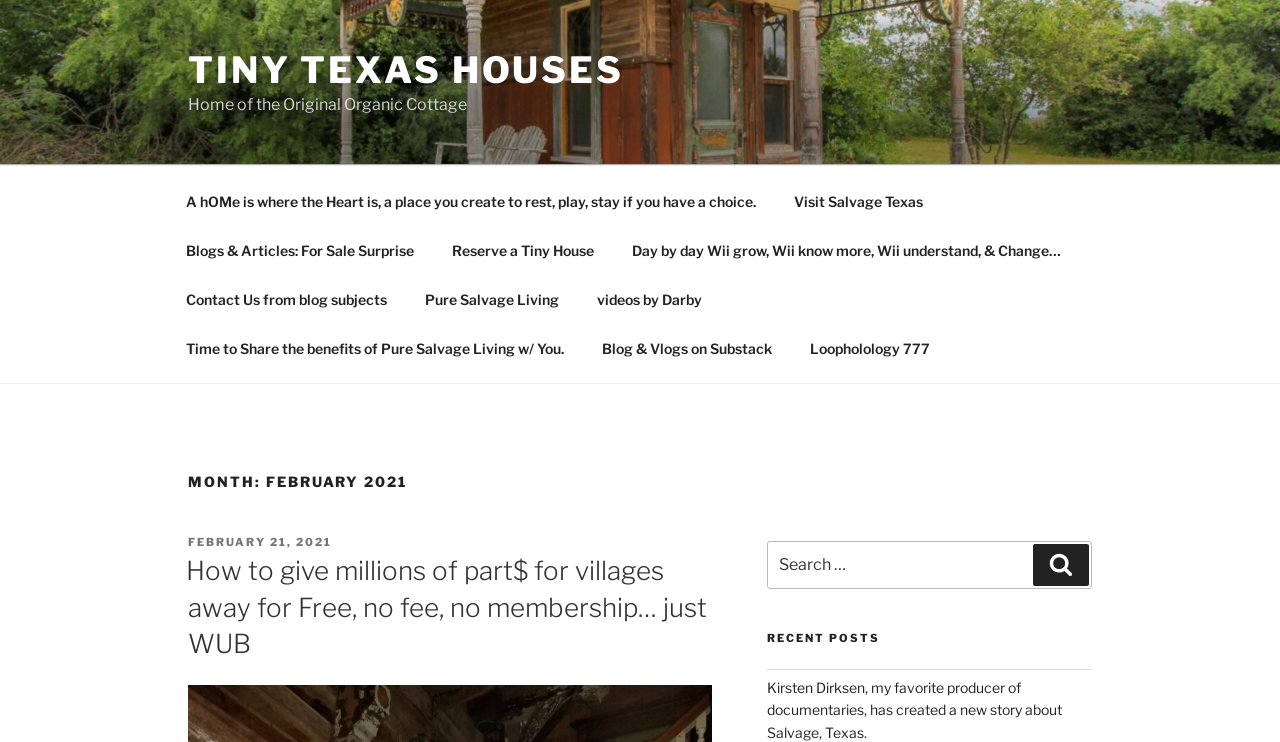What is the date of the blog post 'How to give millions of part$ for villages away for Free, no fee, no membership… just WUB'?
Using the image as a reference, give an elaborate response to the question.

The date of the blog post can be found next to the post title, where it says 'FEBRUARY 21, 2021'. This is likely the date the blog post was published.